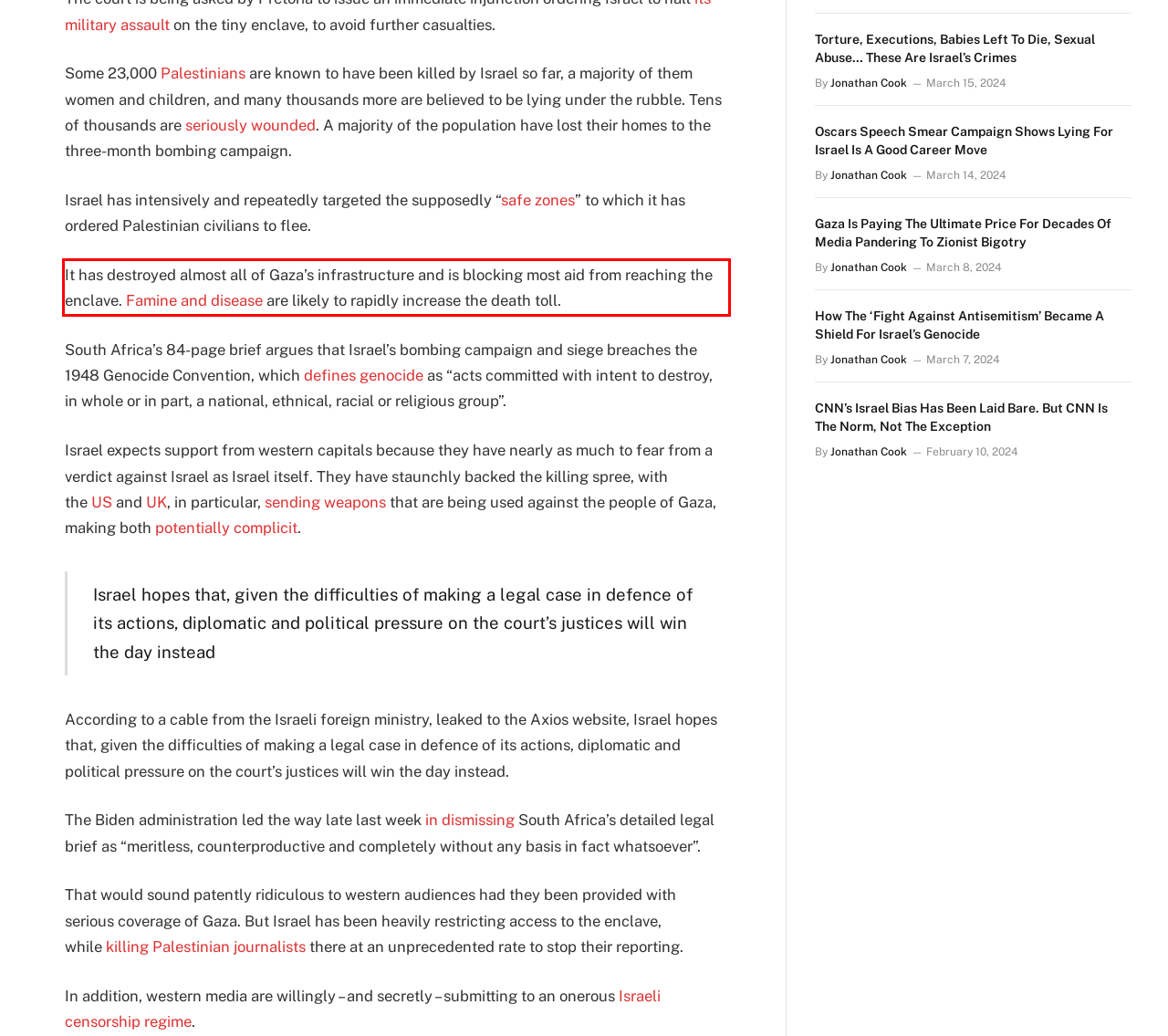With the given screenshot of a webpage, locate the red rectangle bounding box and extract the text content using OCR.

It has destroyed almost all of Gaza’s infrastructure and is blocking most aid from reaching the enclave. Famine and disease are likely to rapidly increase the death toll.